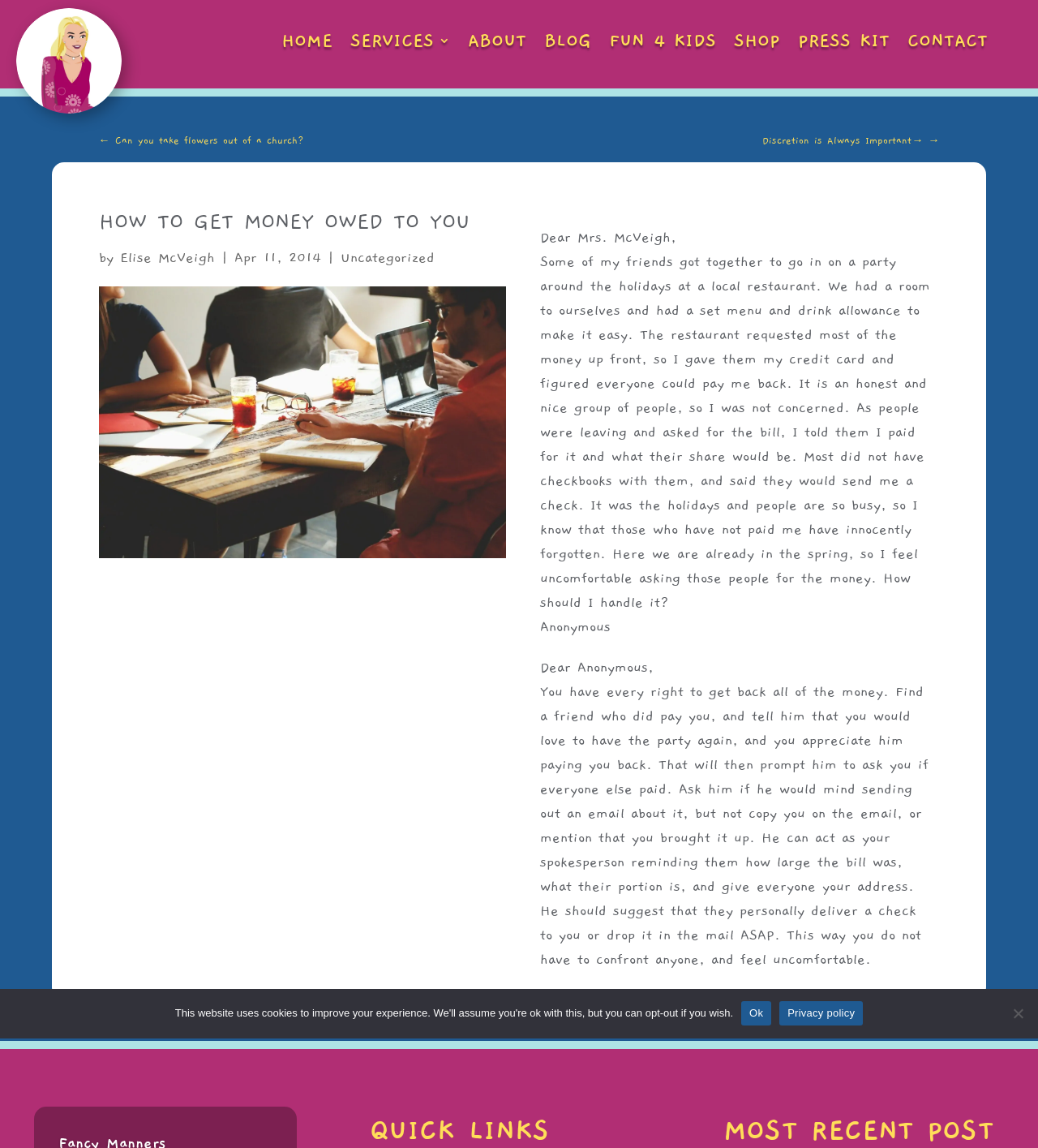Generate a comprehensive description of the webpage.

The webpage is titled "How to Get Money Owed to You" and appears to be a blog post or article. At the top left corner, there is a small image and a link. Above the main content, there is a navigation menu with links to "HOME", "SERVICES 3", "ABOUT", "BLOG", "FUN 4 KIDS", "SHOP", "PRESS KIT", and "CONTACT".

The main content is divided into sections. The first section has a heading "HOW TO GET MONEY OWED TO YOU" and is followed by the author's name "Elise McVeigh" and the date "Apr 11, 2014". Below this, there is a large image.

The next section is a letter from "Anonymous" asking for advice on how to get money back from friends who owe them. The letter is followed by a response from the author, "Dear Anonymous", which provides advice on how to handle the situation.

At the bottom of the page, there is a "Cookie Notice" dialog box with links to "Ok" and "Privacy policy", as well as a "No" button.

On either side of the main content, there are links to previous and next posts, "← Can you take flowers out of a church?" and "Discretion is Always Important→ →", respectively.